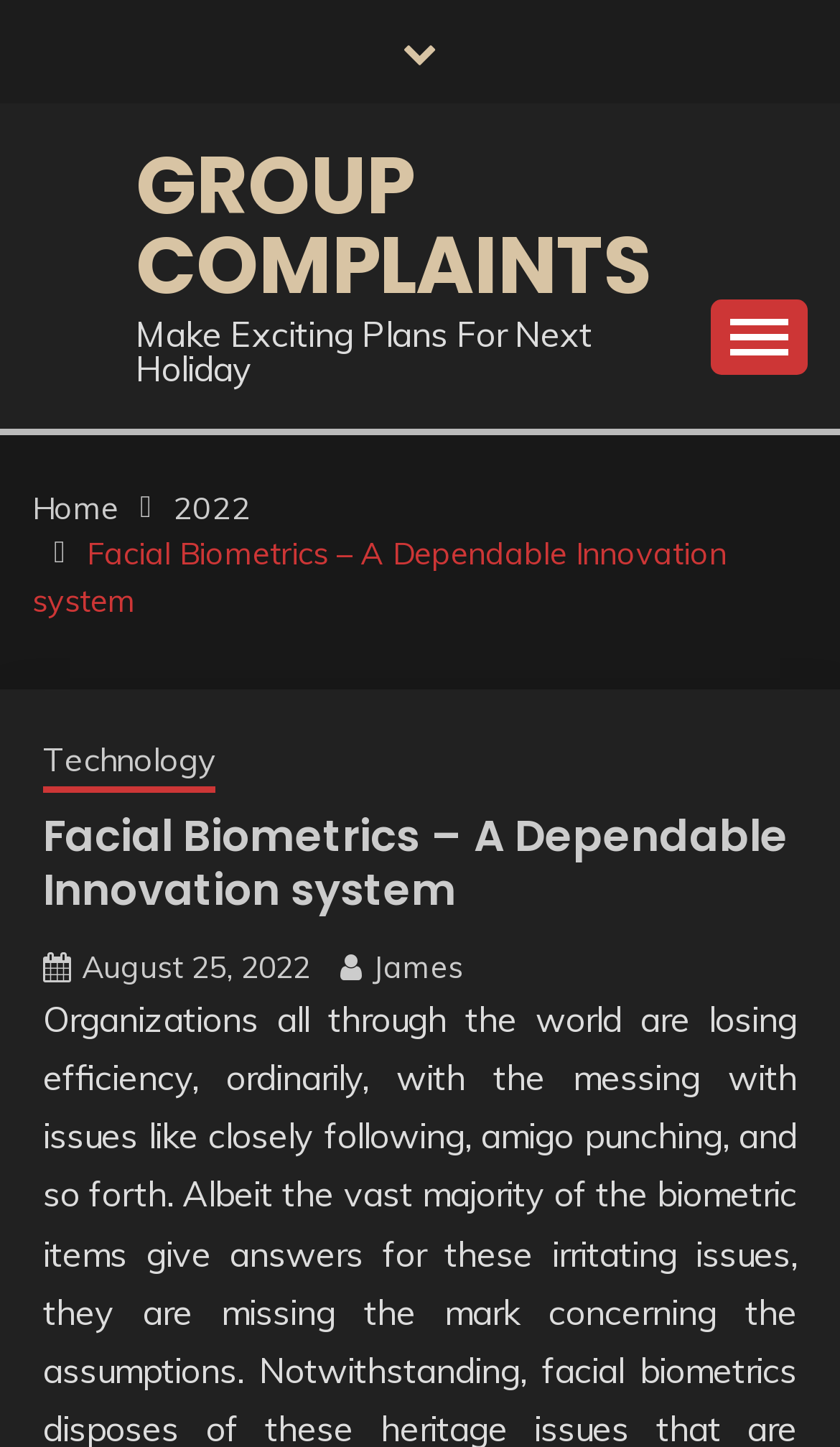What is the text of the static text element?
Please use the image to deliver a detailed and complete answer.

I looked at the static text element and found that its text is 'Make Exciting Plans For Next Holiday'.